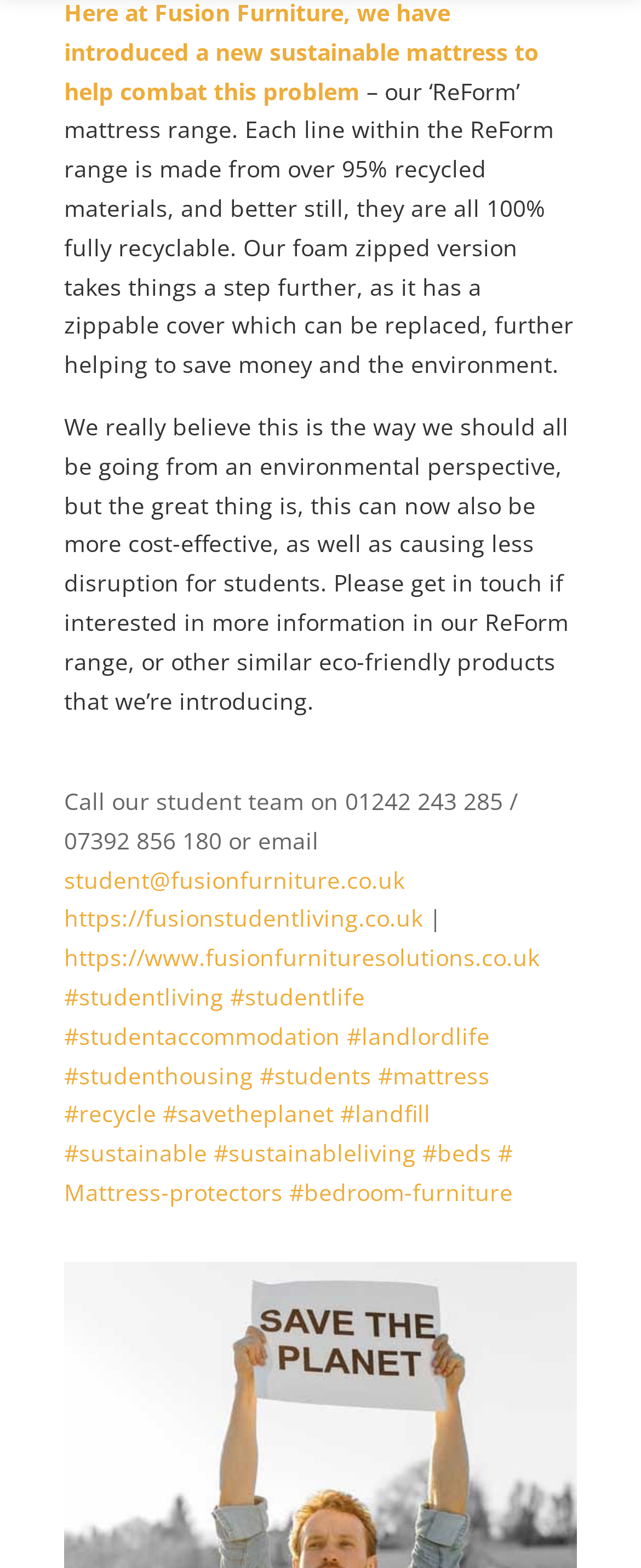Find the bounding box coordinates of the area that needs to be clicked in order to achieve the following instruction: "Visit https://fusionstudentliving.co.uk". The coordinates should be specified as four float numbers between 0 and 1, i.e., [left, top, right, bottom].

[0.1, 0.576, 0.659, 0.596]